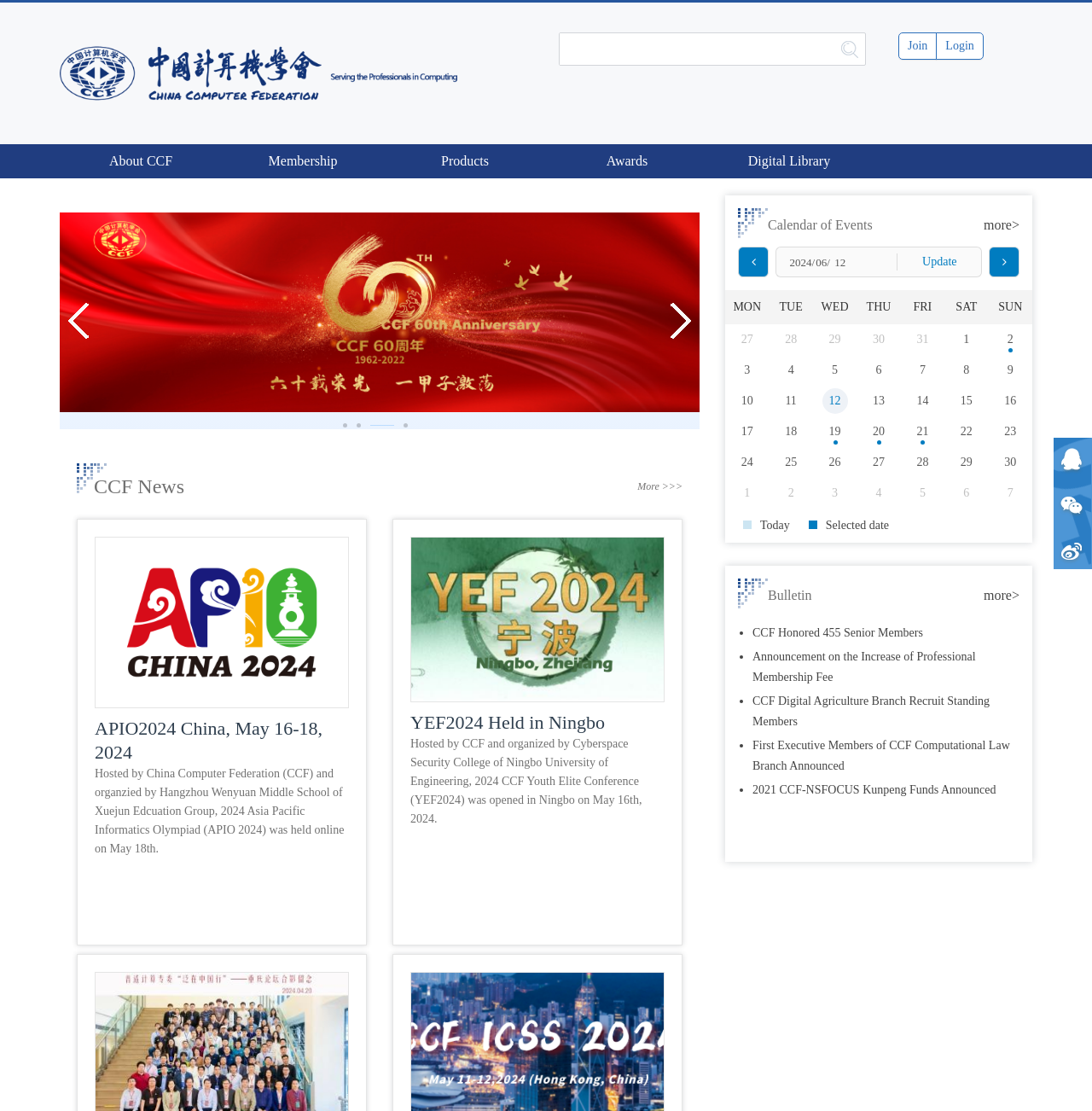Provide a brief response to the question below using one word or phrase:
How many columns are in the table?

7